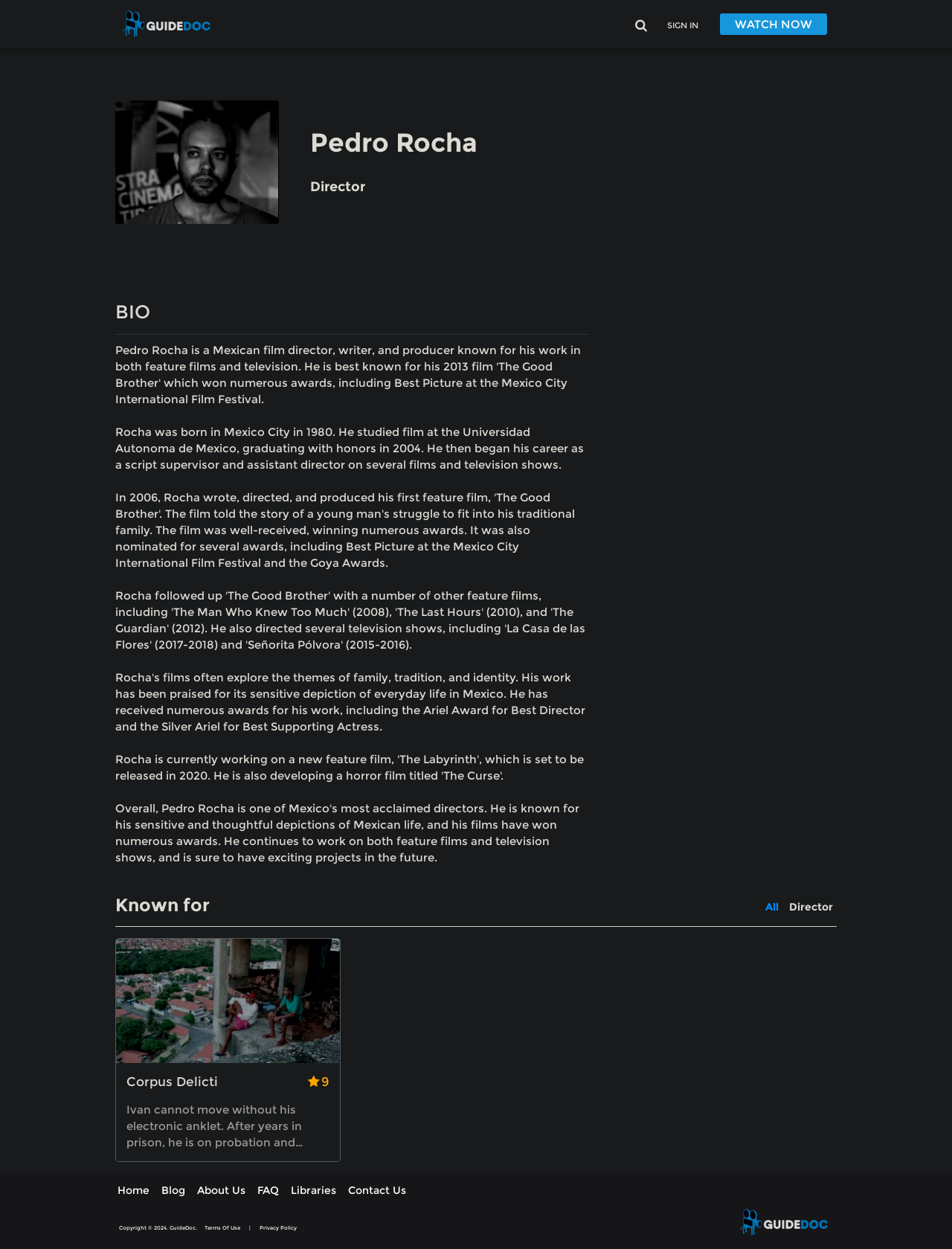Determine the bounding box coordinates for the region that must be clicked to execute the following instruction: "Watch now".

[0.756, 0.011, 0.869, 0.028]